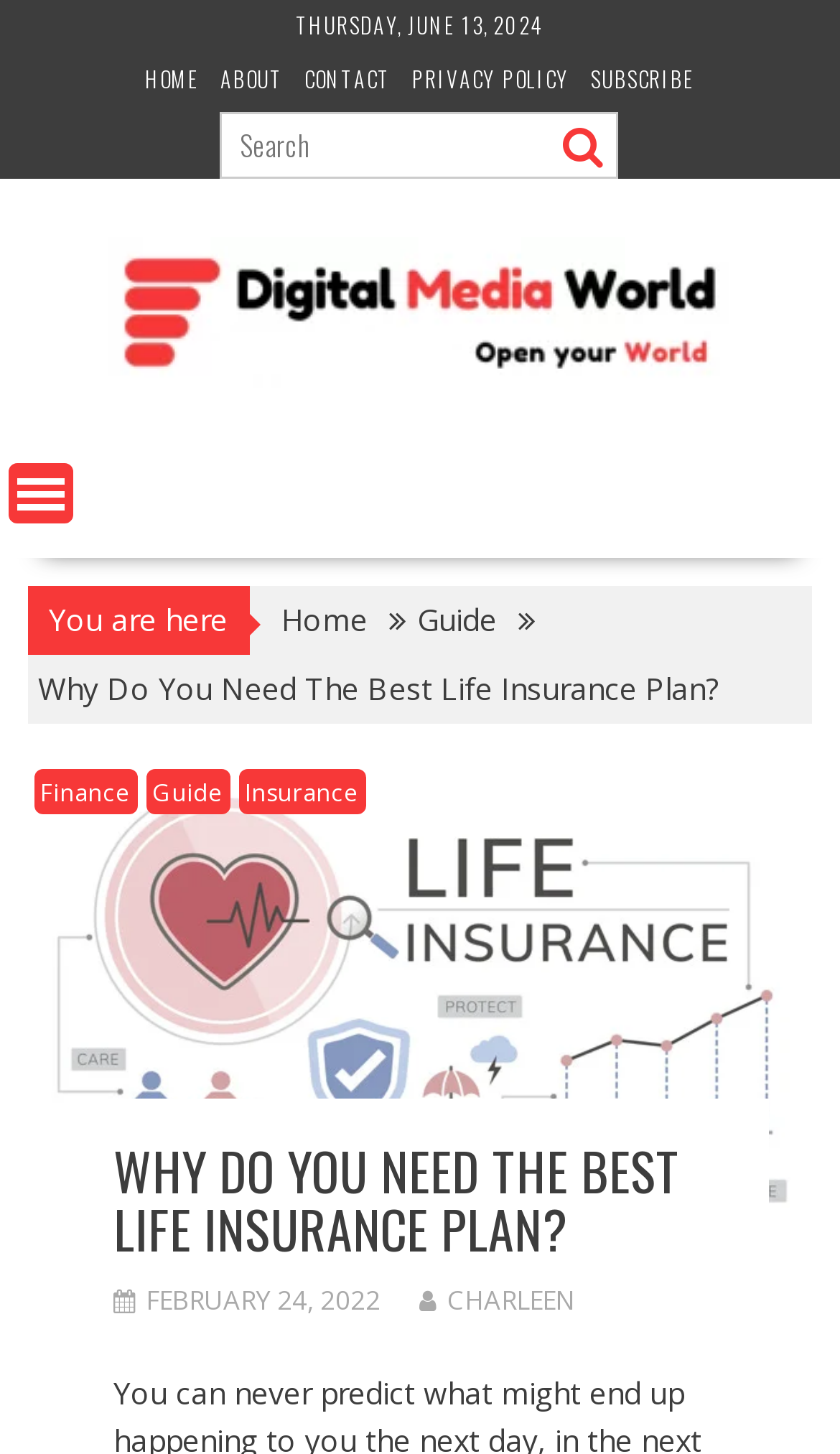Kindly respond to the following question with a single word or a brief phrase: 
Who wrote the article?

CHARLEEN